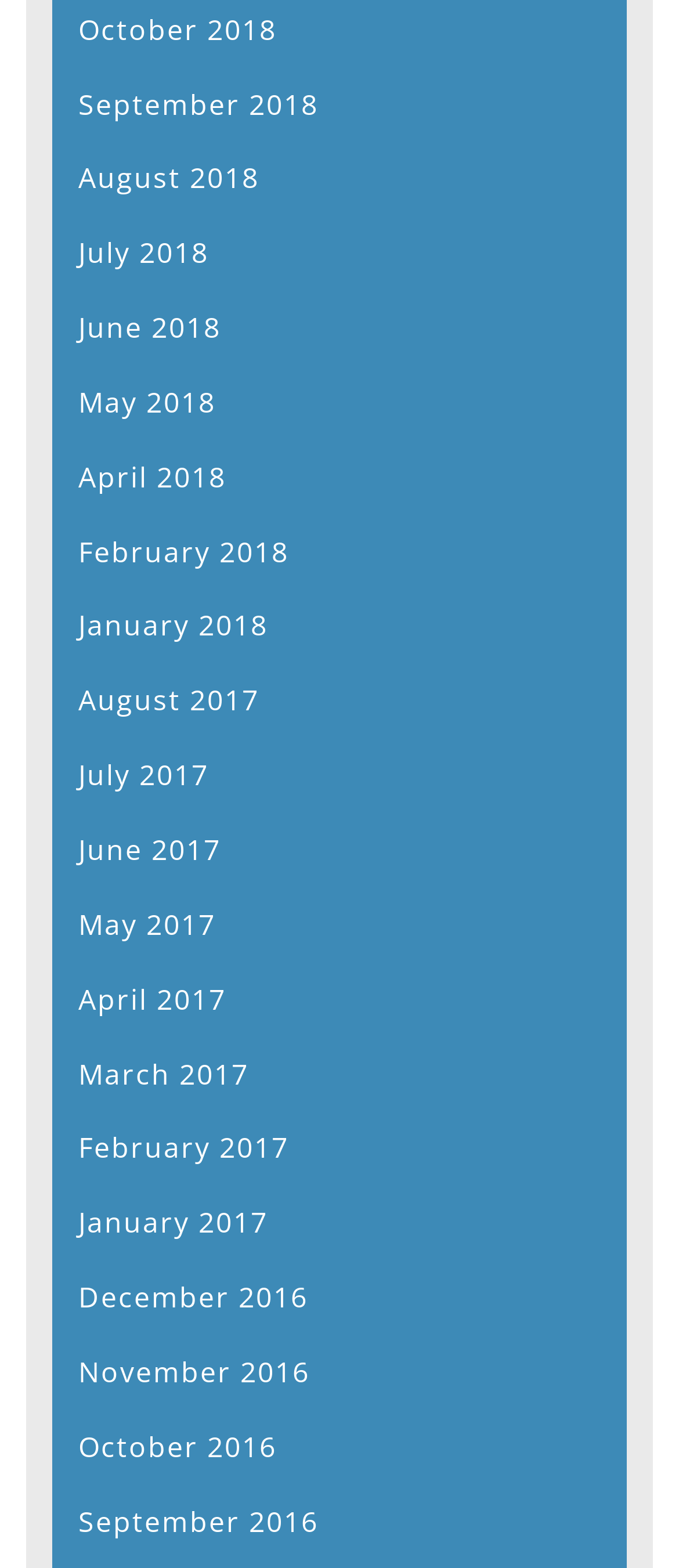Using floating point numbers between 0 and 1, provide the bounding box coordinates in the format (top-left x, top-left y, bottom-right x, bottom-right y). Locate the UI element described here: November 2016

[0.115, 0.863, 0.456, 0.887]